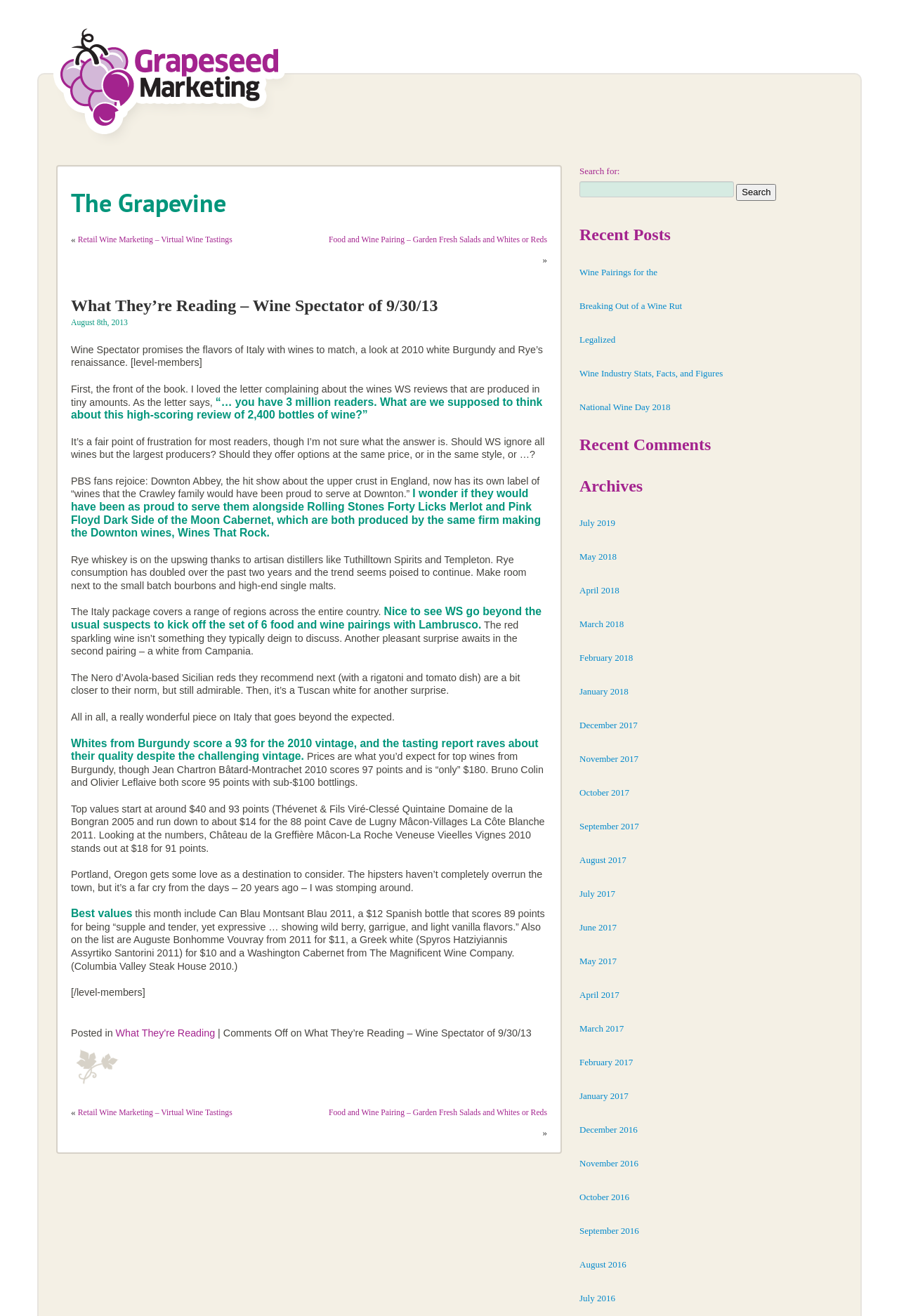Convey a detailed summary of the webpage, mentioning all key elements.

This webpage is about wine, featuring an article from Wine Spectator. At the top, there is a link to "Grapeseed Marketing" accompanied by an image. Below this, there is a heading "The Grapevine" followed by a series of links to articles, including "Retail Wine Marketing – Virtual Wine Tastings" and "Food and Wine Pairing – Garden Fresh Salads and Whites or Reds".

The main article, "What They’re Reading – Wine Spectator of 9/30/13", is divided into several sections. The first section discusses the flavors of Italy, with wines to match, and a look at 2010 white Burgundy. The article then moves on to discuss Rye's renaissance and its growing popularity.

The next section covers a range of wine-related topics, including a review of wines from Italy, a discussion of 2010 white Burgundy, and a look at the trend of Rye whiskey. There are also mentions of specific wines, including a Lambrusco and a white from Campania.

The article concludes with a section on "Best values", highlighting several affordable wine options, including a Spanish bottle and a Greek white.

On the right-hand side of the page, there is a search bar, followed by a list of "Recent Posts", which includes links to articles such as "Wine Pairings for the" and "Breaking Out of a Wine Rut". Below this, there is a list of "Recent Comments" and a section on "Archives", which includes links to articles from previous months and years.